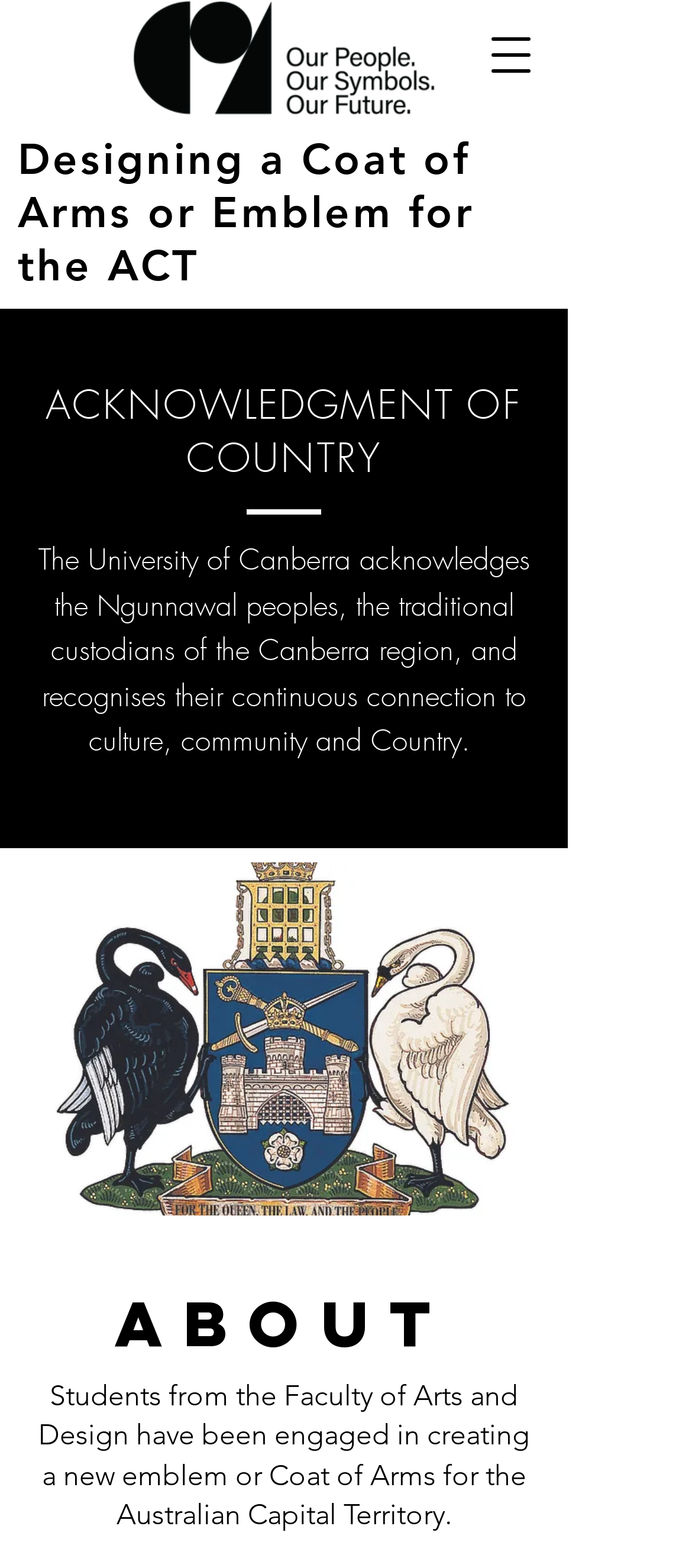Illustrate the webpage thoroughly, mentioning all important details.

The webpage is titled "HOME | Our Symbols" and appears to be a informational page about the Australian Capital Territory's coat of arms or emblem. 

At the top right corner, there is a button to open a navigation menu. Below this, on the left side of the page, there is a link titled "Designing a Coat of Arms or Emblem for the ACT". 

To the right of this link, there is an image of the ACT crest in color, taking up most of the page's width. Below the image, there is a heading titled "about" and a paragraph of text that explains how students from the Faculty of Arts and Design have been engaged in creating a new emblem or Coat of Arms for the Australian Capital Territory.

Above the image, there is another heading titled "ACKNOWLEDGMENT OF COUNTRY" and a paragraph of text that acknowledges the Ngunnawal peoples as the traditional custodians of the Canberra region, recognizing their continuous connection to culture, community, and Country.